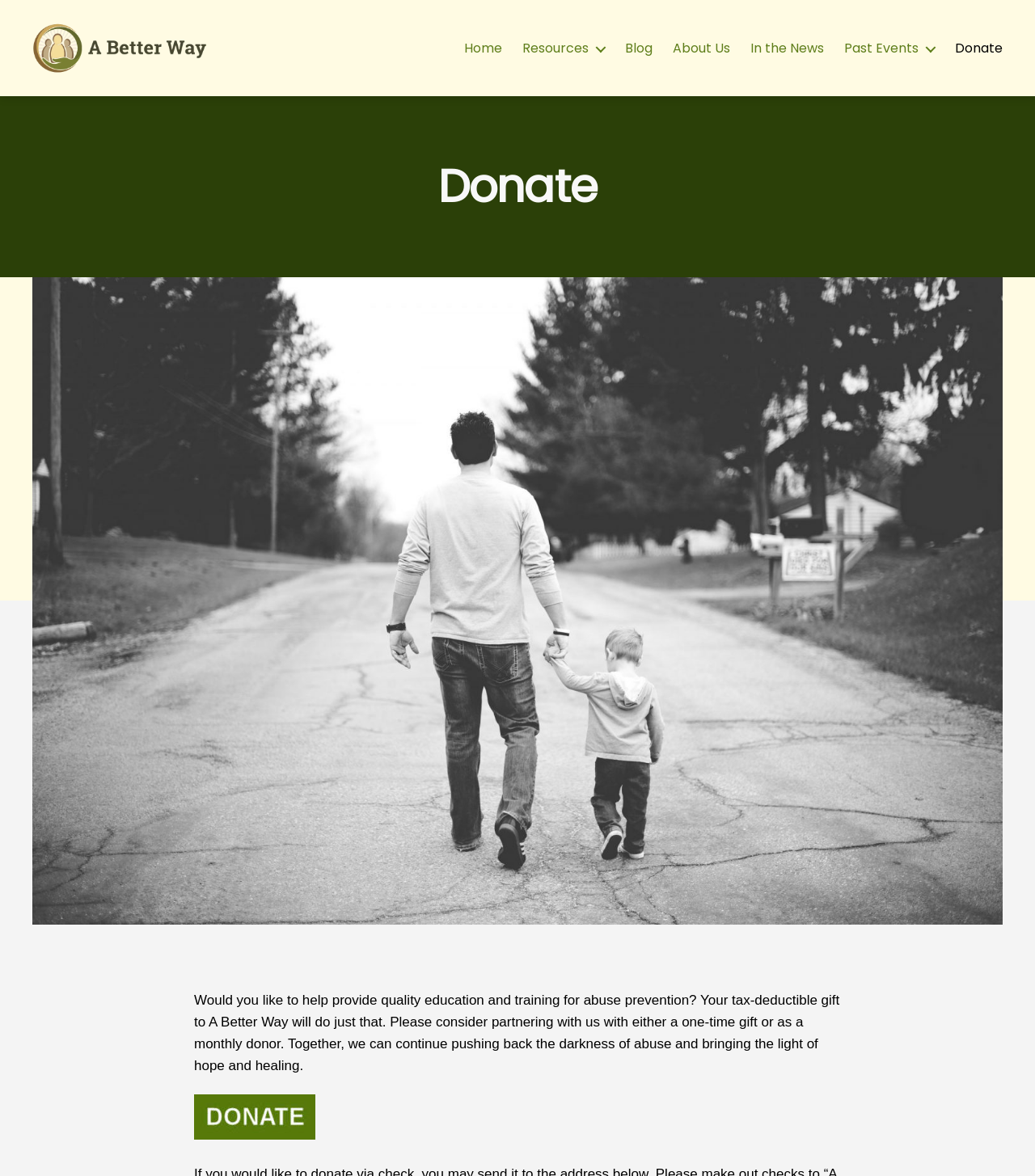What payment method is accepted?
Provide a detailed answer to the question using information from the image.

The webpage has a button that mentions 'Make your payments with PayPal. It is free, secure, effective.' This indicates that PayPal is an accepted payment method for donations.